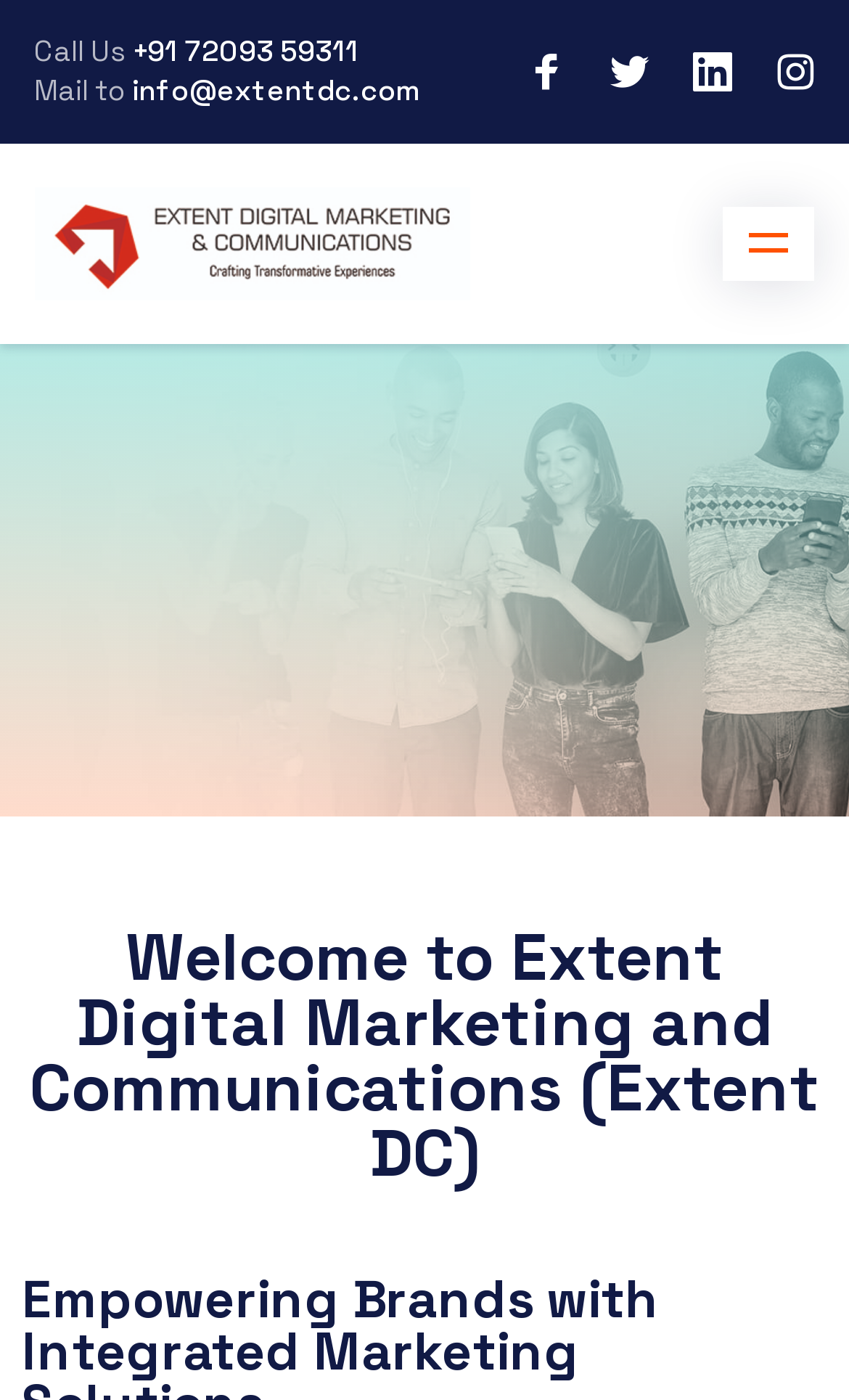Identify the bounding box coordinates for the UI element described as: "alt="Extent Digital Marketing & Communications"".

[0.04, 0.134, 0.553, 0.215]